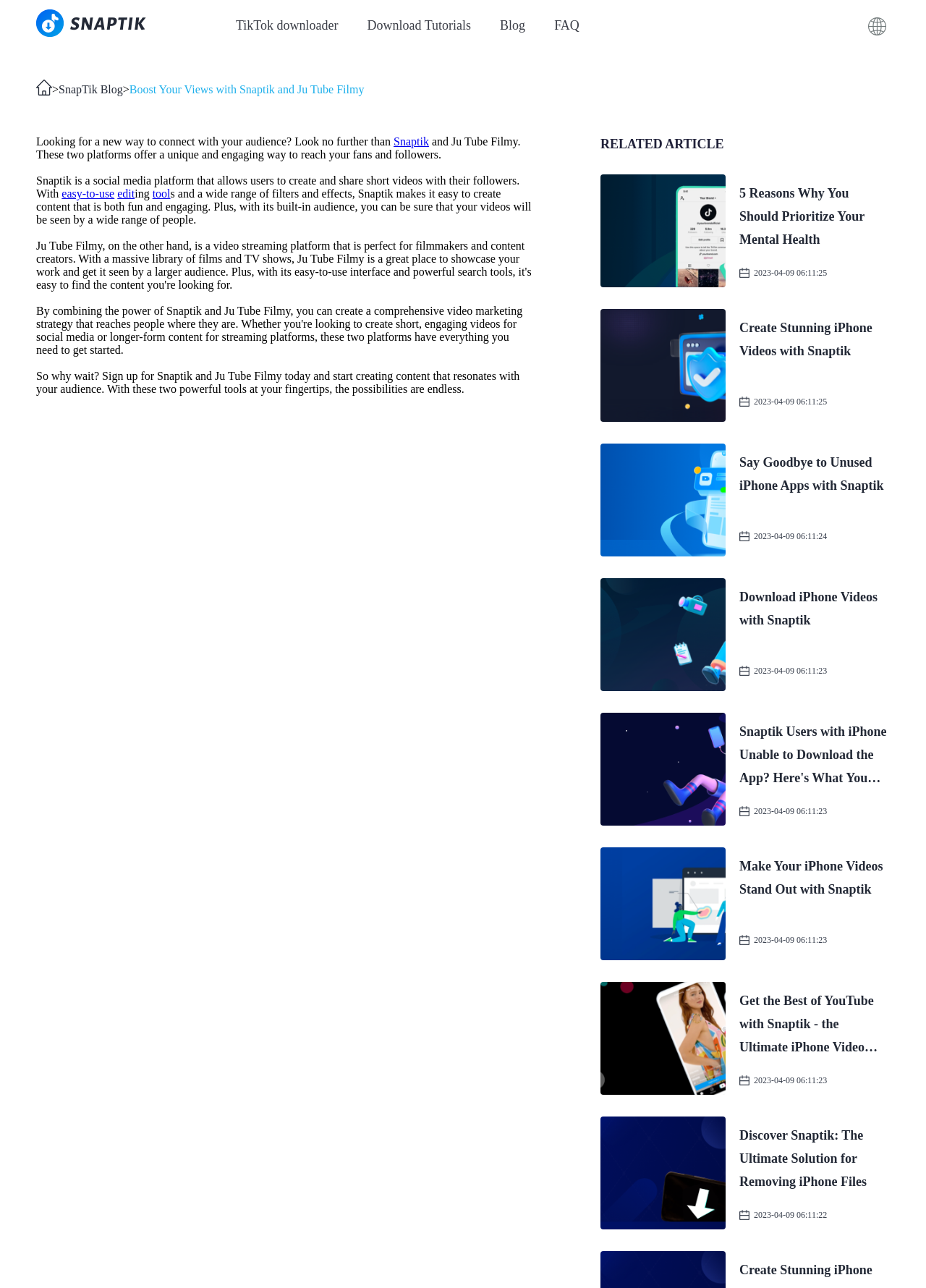Identify and provide the bounding box for the element described by: "parent_node: TikTok downloader".

[0.039, 0.002, 0.161, 0.038]